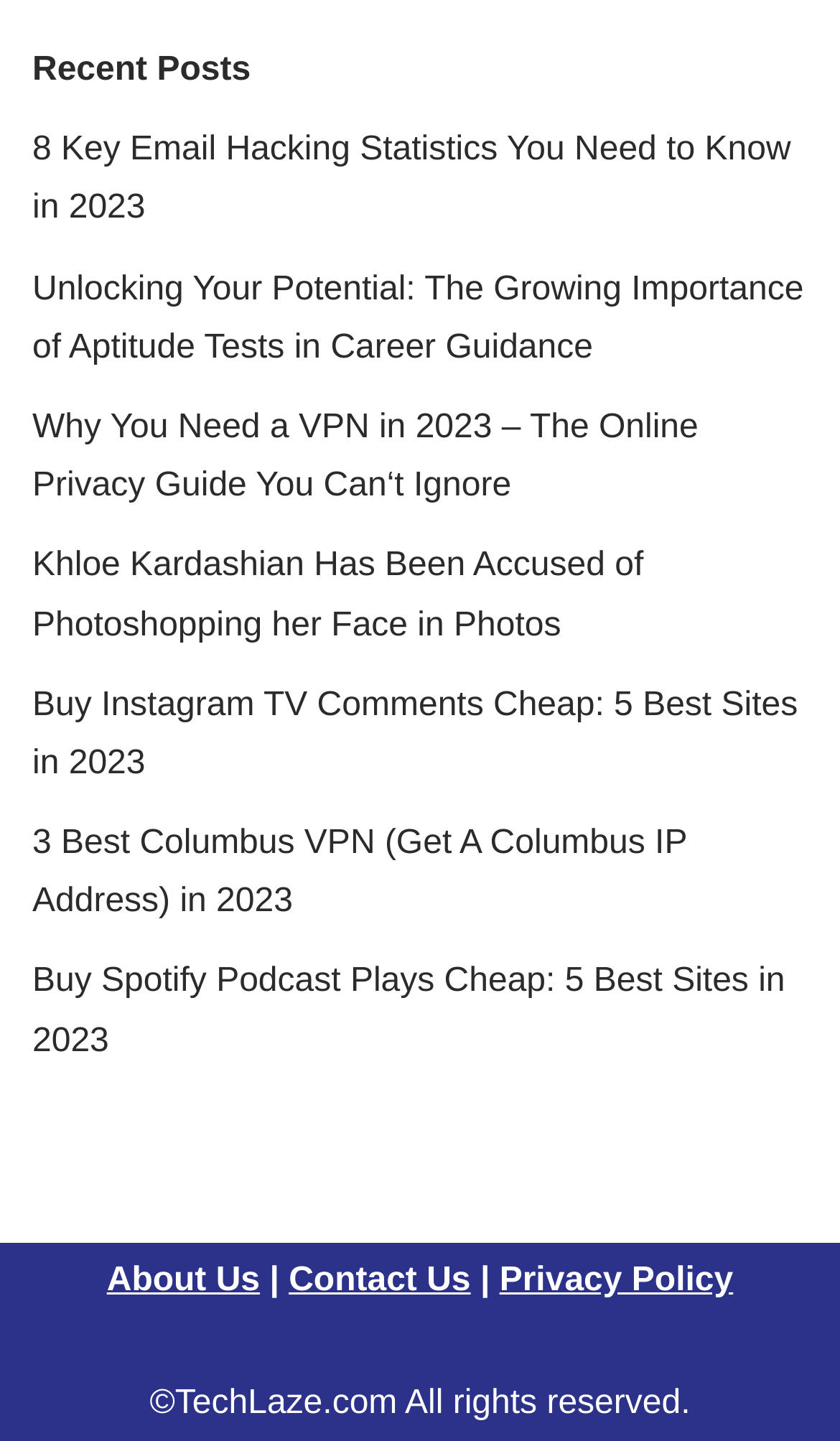Please specify the bounding box coordinates of the clickable region necessary for completing the following instruction: "Contact the website". The coordinates must consist of four float numbers between 0 and 1, i.e., [left, top, right, bottom].

[0.344, 0.876, 0.56, 0.901]